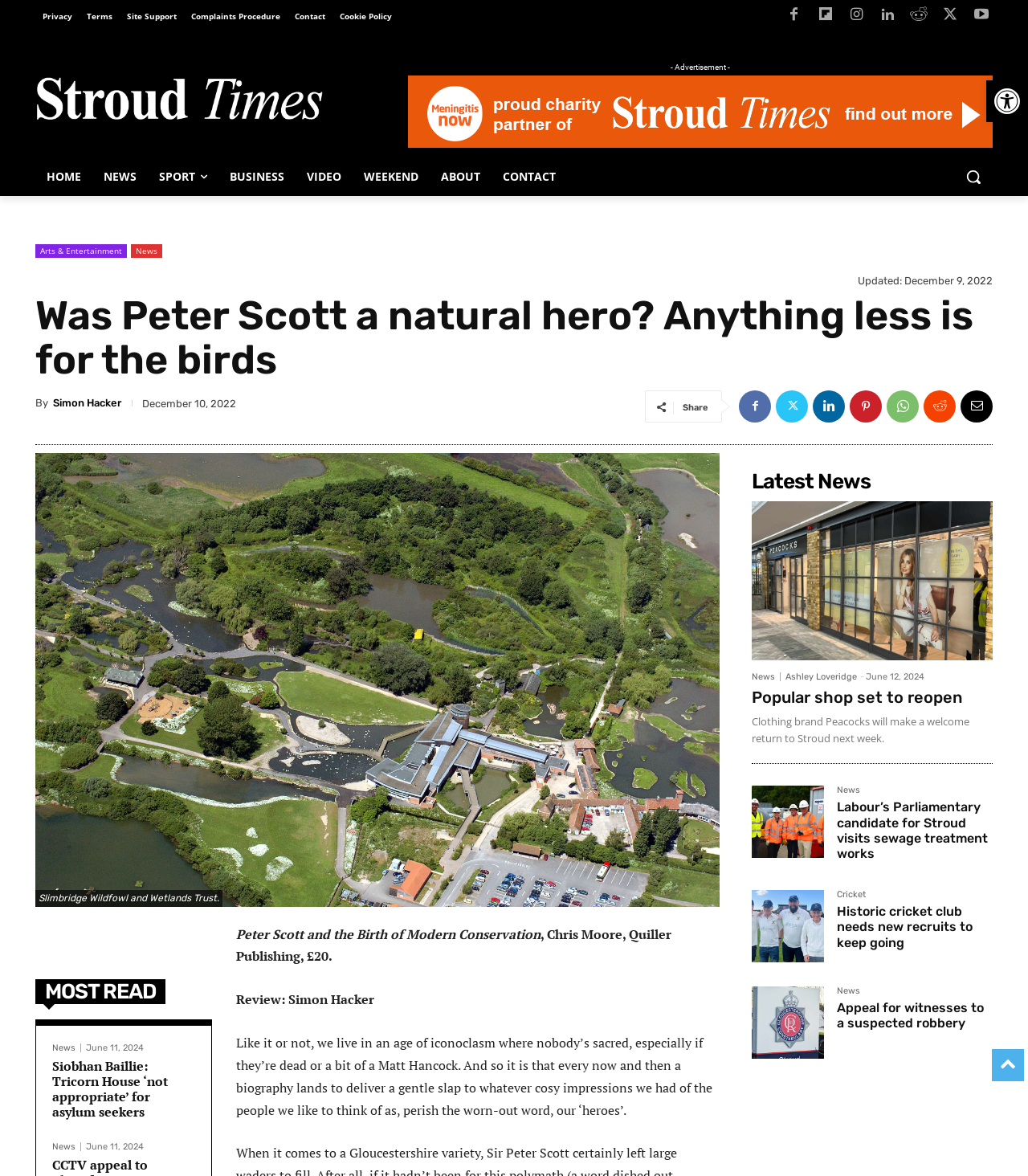Offer a comprehensive description of the webpage’s content and structure.

The webpage is about an article titled "Was Peter Scott a natural hero? Anything less is for the birds" from Stroud Times. At the top, there is a toolbar with accessibility tools and a Stroud Times logo. Below the logo, there are links to various sections of the website, including HOME, NEWS, SPORT, BUSINESS, VIDEO, WEEKEND, and ABOUT.

The main article is divided into sections. The first section has a heading "Was Peter Scott a natural hero? Anything less is for the birds" followed by a subheading "By Simon Hacker" and a date "December 10, 2022". There is also a share button and social media links.

The article itself is about a book review of "Peter Scott and the Birth of Modern Conservation" by Chris Moore. The review is written by Simon Hacker. The text discusses how the book sheds light on the life of Sir Peter Scott, a naturalist and conservationist.

On the right side of the page, there is a section titled "MOST READ" with links to other news articles, including "Siobhan Baillie: Tricorn House ‘not appropriate’ for asylum seekers" and "Popular shop set to reopen". Each article has a date and a brief summary.

At the bottom of the page, there are more links to news articles, including "Labour’s Parliamentary candidate for Stroud visits sewage treatment works" and "Popular shop set to reopen". There are also links to the website's terms, privacy policy, and contact information.